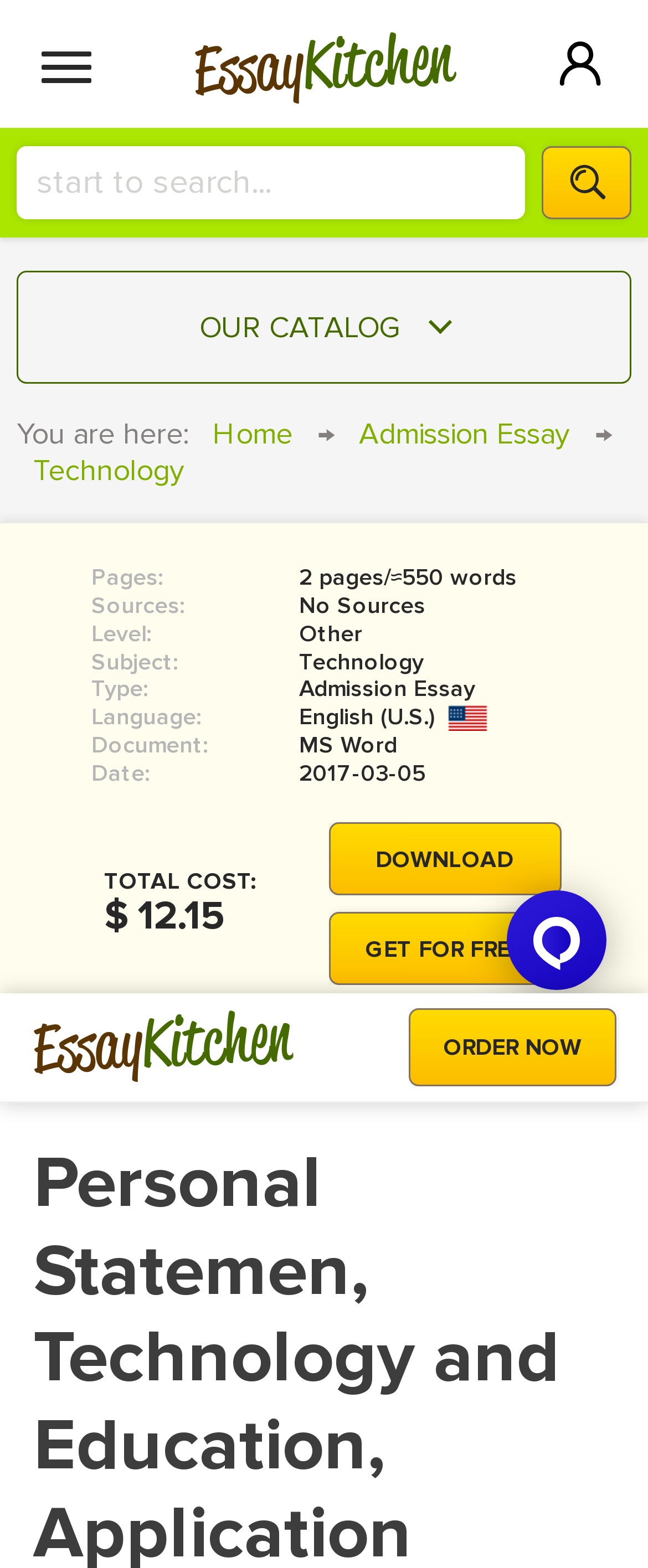Answer the question in one word or a short phrase:
What is the name of the website?

EssayKitchen